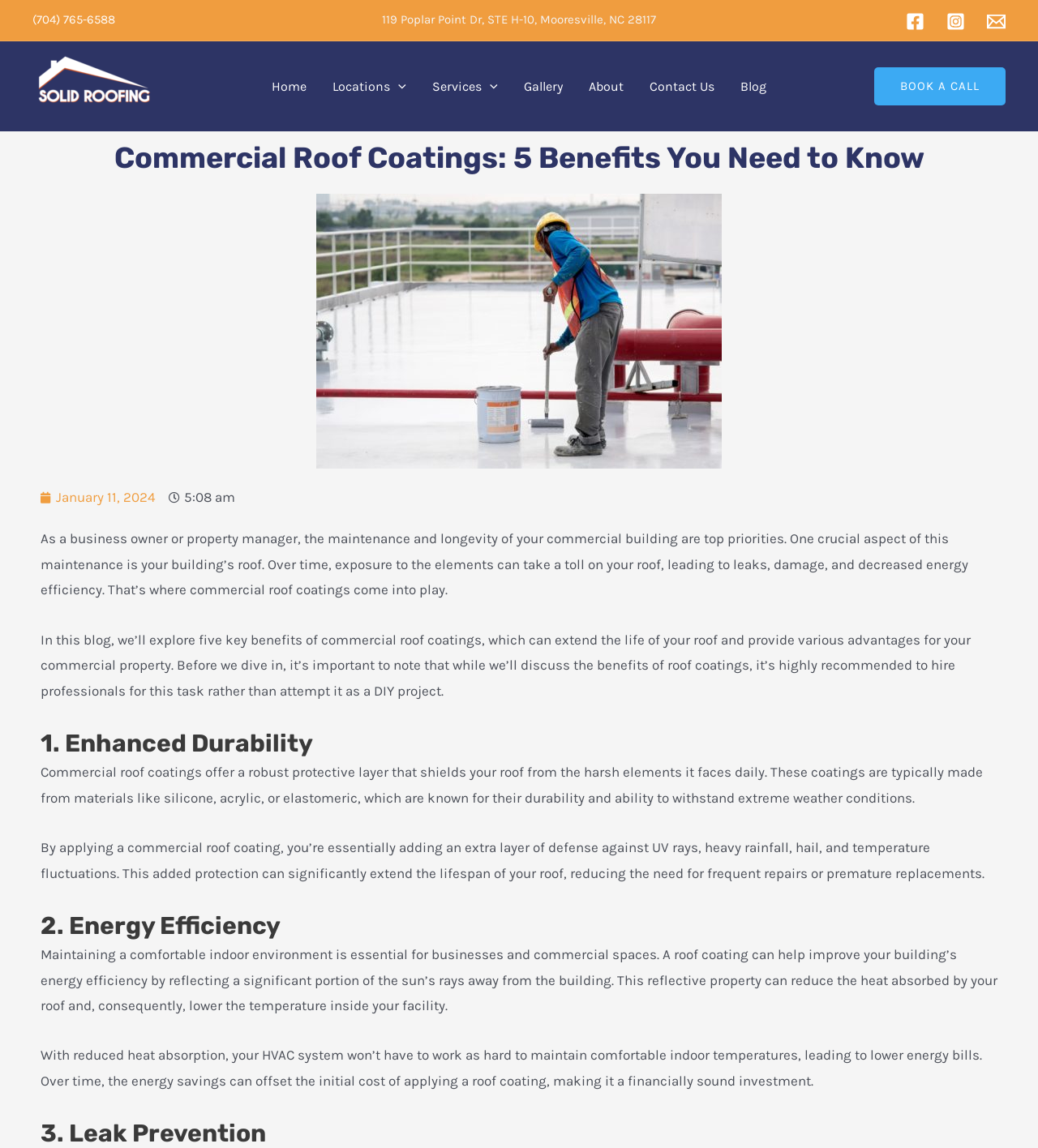Reply to the question with a single word or phrase:
What is the purpose of commercial roof coatings?

To extend the life of the roof